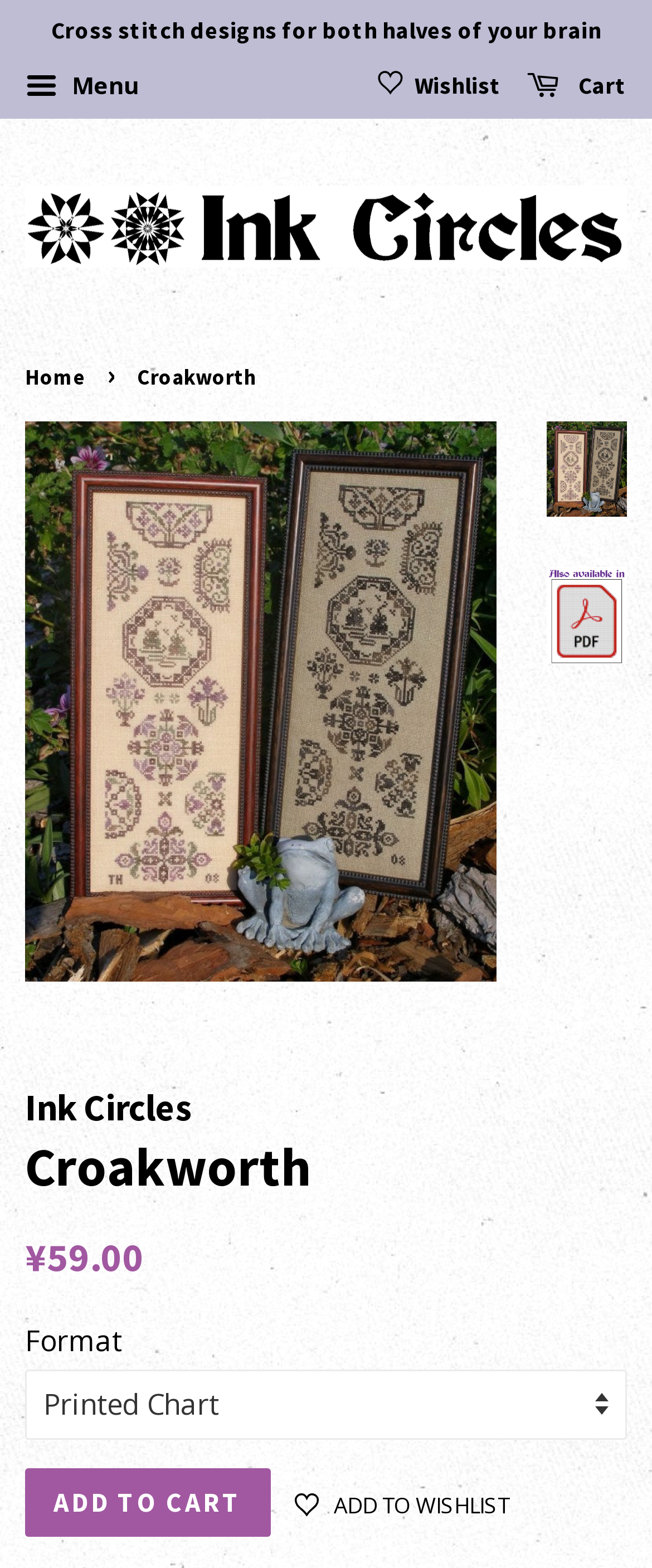Identify the bounding box for the UI element described as: "Cart 0". The coordinates should be four float numbers between 0 and 1, i.e., [left, top, right, bottom].

[0.808, 0.038, 0.962, 0.074]